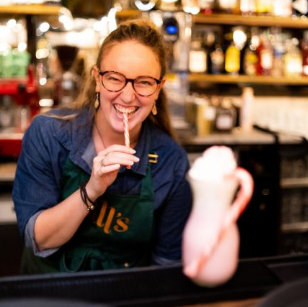Give a short answer using one word or phrase for the question:
What is the atmosphere of the café?

lively